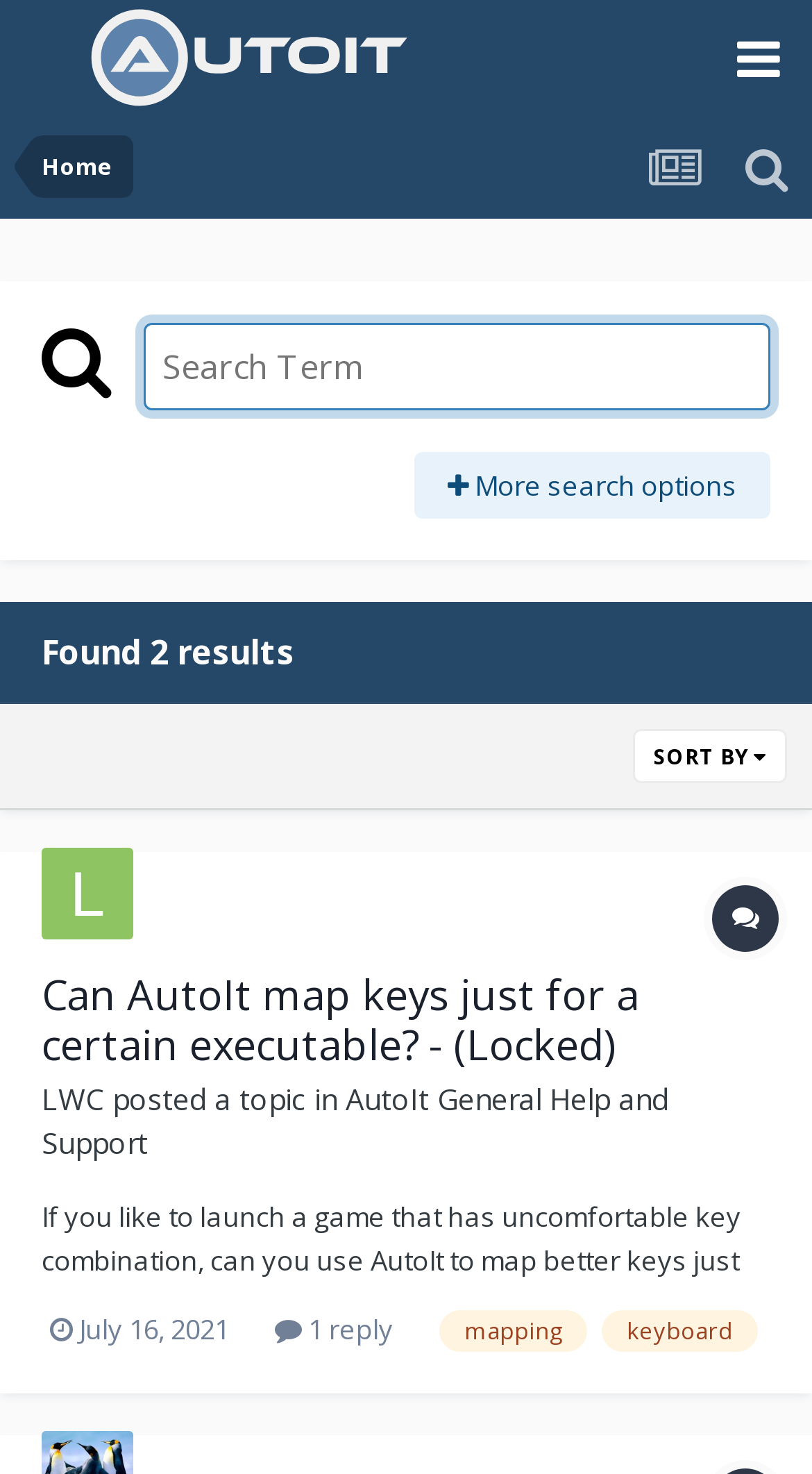What is the category of the first result?
Could you please answer the question thoroughly and with as much detail as possible?

The category of the first result is indicated by the 'AutoIt General Help and Support' link located below the topic of the first result, which has a bounding box of [0.051, 0.733, 0.823, 0.789].